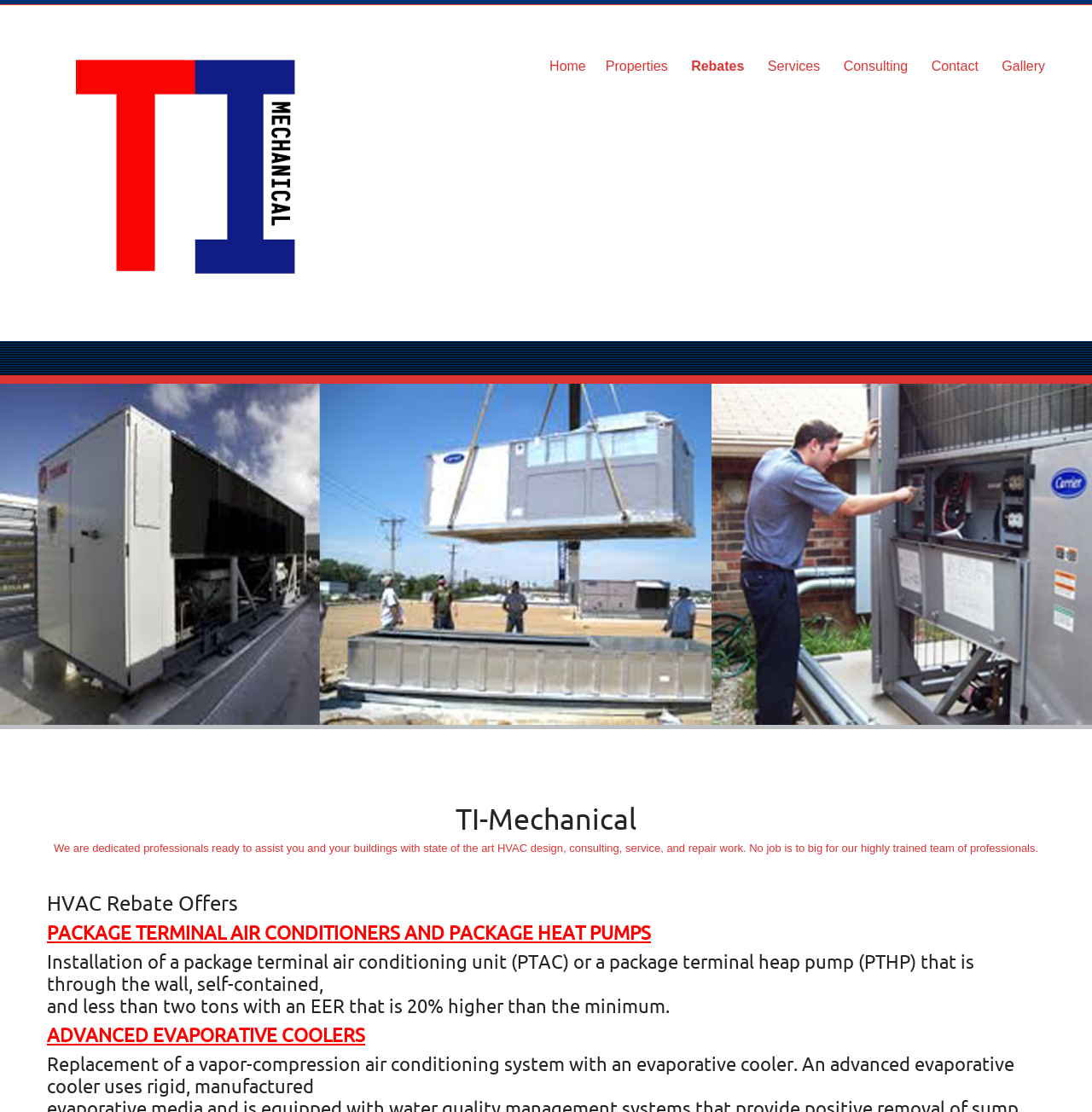Pinpoint the bounding box coordinates of the element to be clicked to execute the instruction: "Click on the 'Home' link".

[0.503, 0.037, 0.537, 0.082]